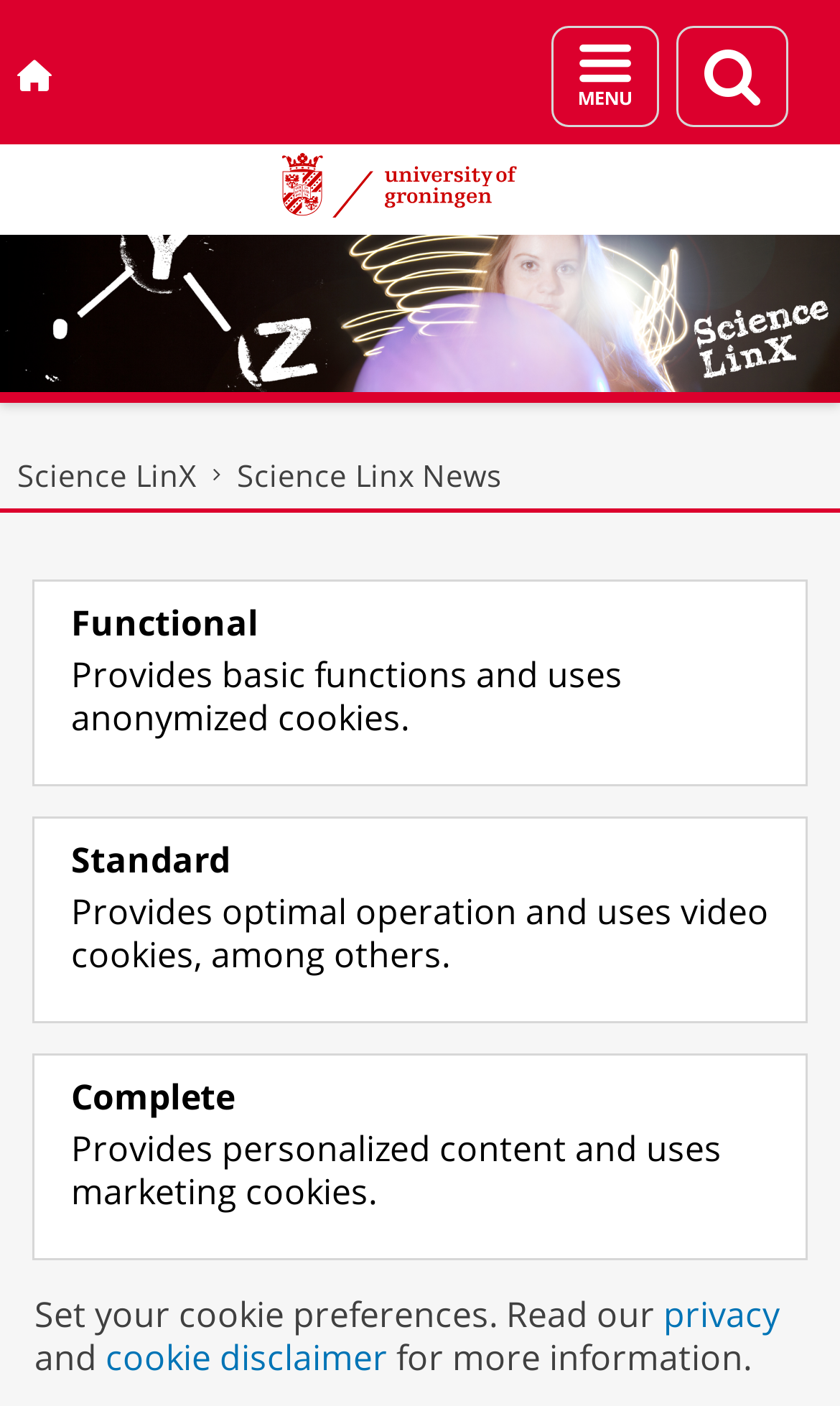How many kilometers did the pupils cycle to reach Groningen? Analyze the screenshot and reply with just one word or a short phrase.

20 kilometres